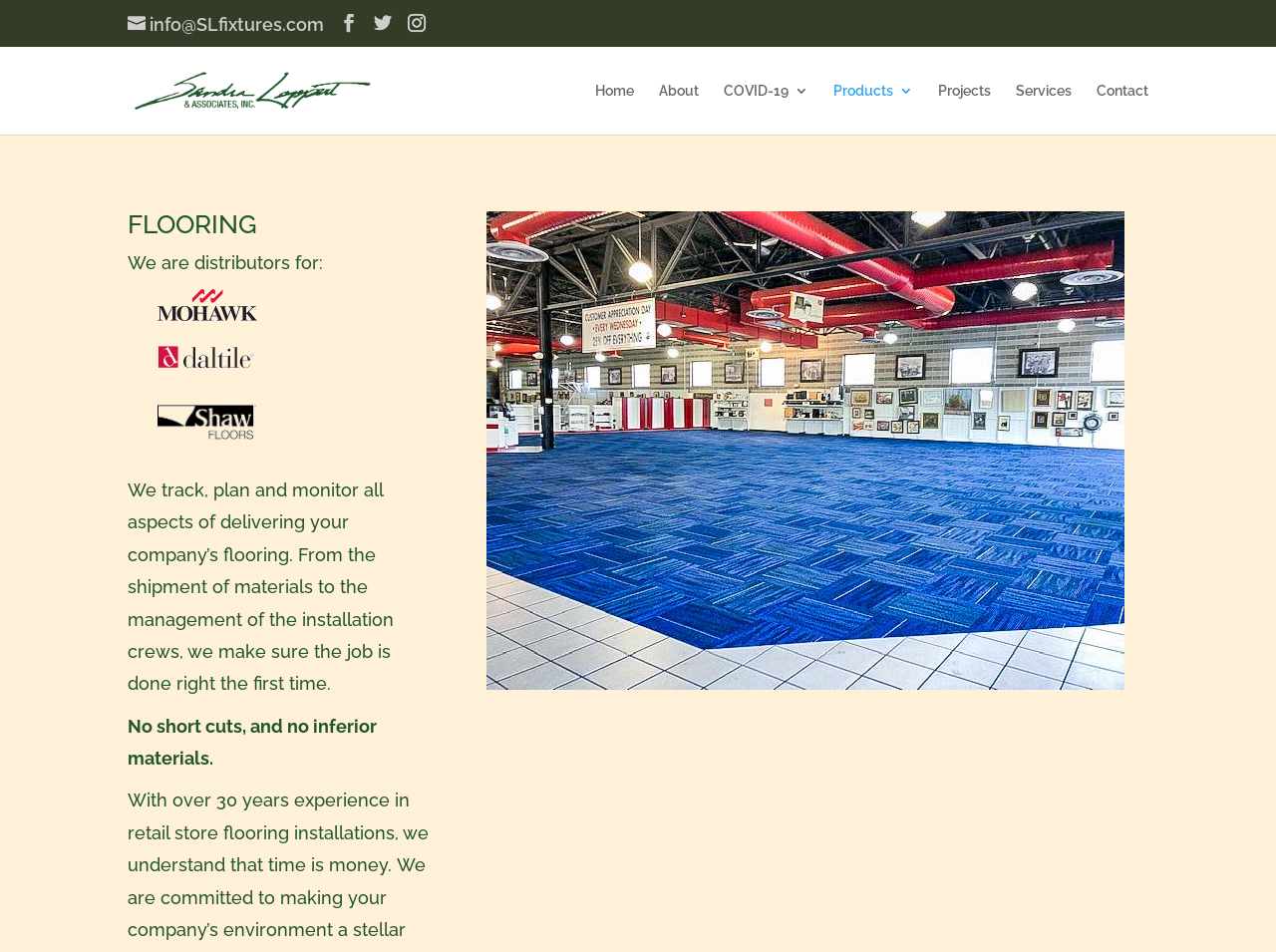What is the main product category?
Please give a detailed and elaborate answer to the question based on the image.

I found the main product category by looking at the heading 'FLOORING' which is prominently displayed on the webpage. This suggests that the main product category is flooring.